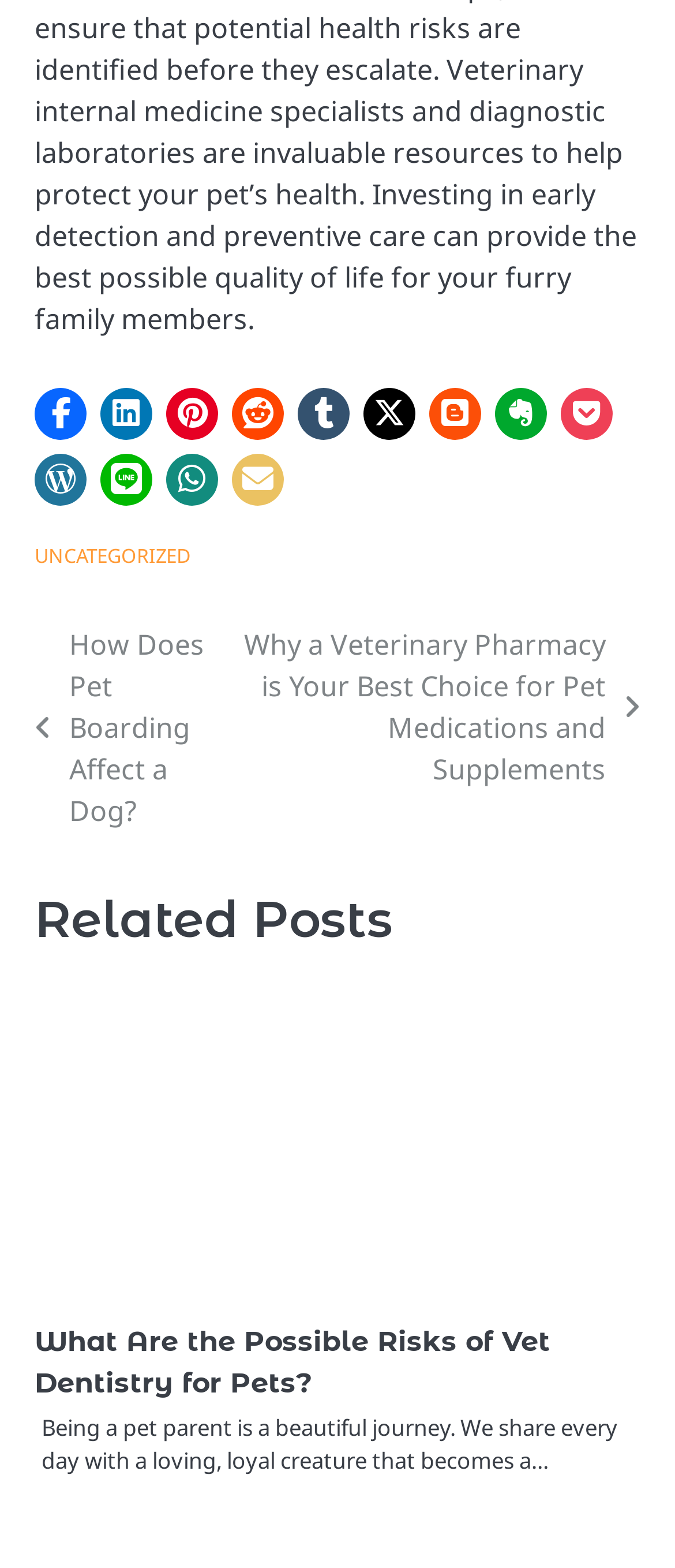Please find the bounding box coordinates of the element that must be clicked to perform the given instruction: "Share on Facebook". The coordinates should be four float numbers from 0 to 1, i.e., [left, top, right, bottom].

[0.051, 0.247, 0.128, 0.28]